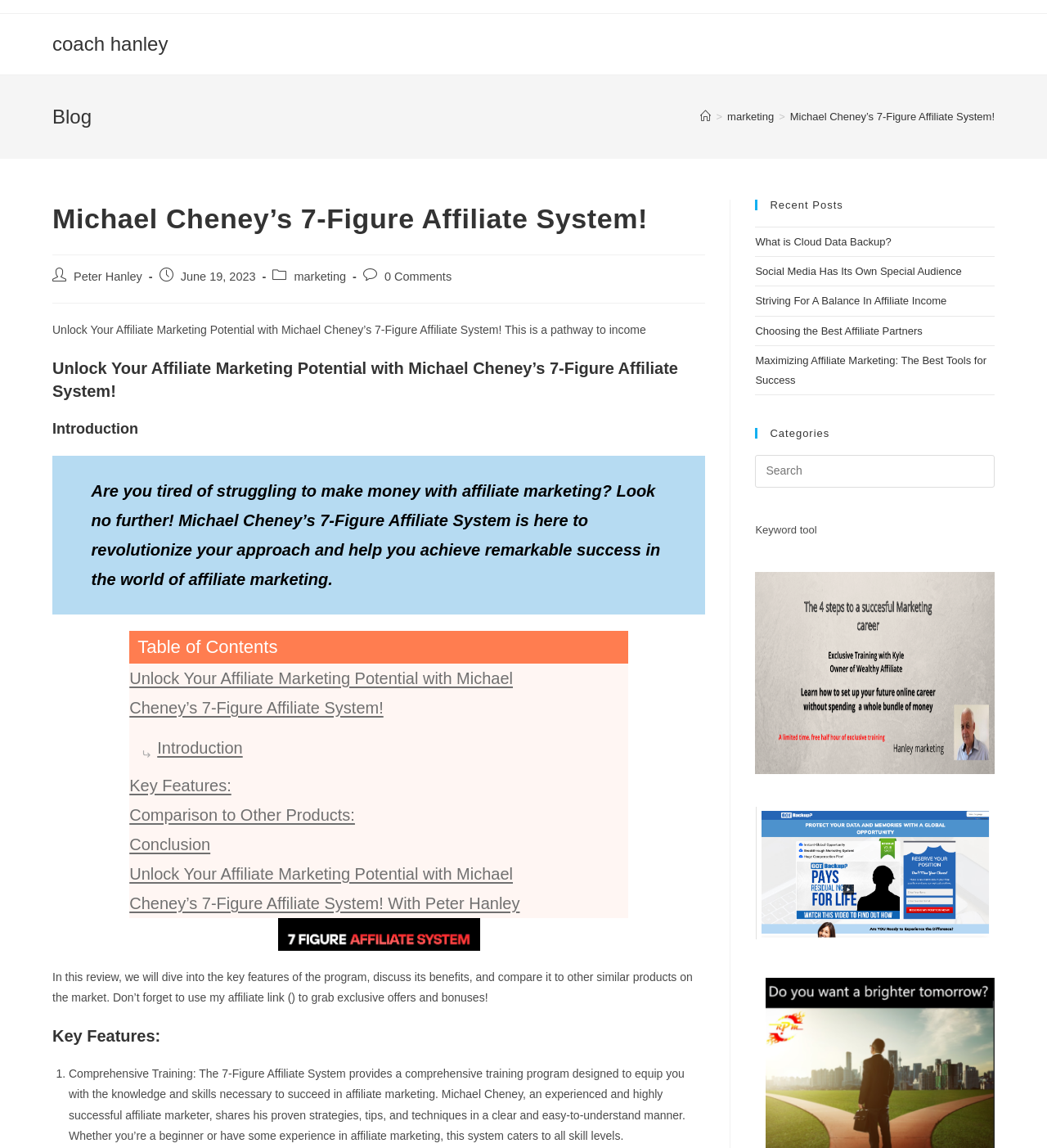Who is the author of the current article?
Provide a detailed and extensive answer to the question.

I found the author's name by looking at the 'Post author:' section, which is located below the breadcrumbs navigation. The text 'Post author:' is followed by a link with the text 'Peter Hanley', indicating that he is the author of the current article.